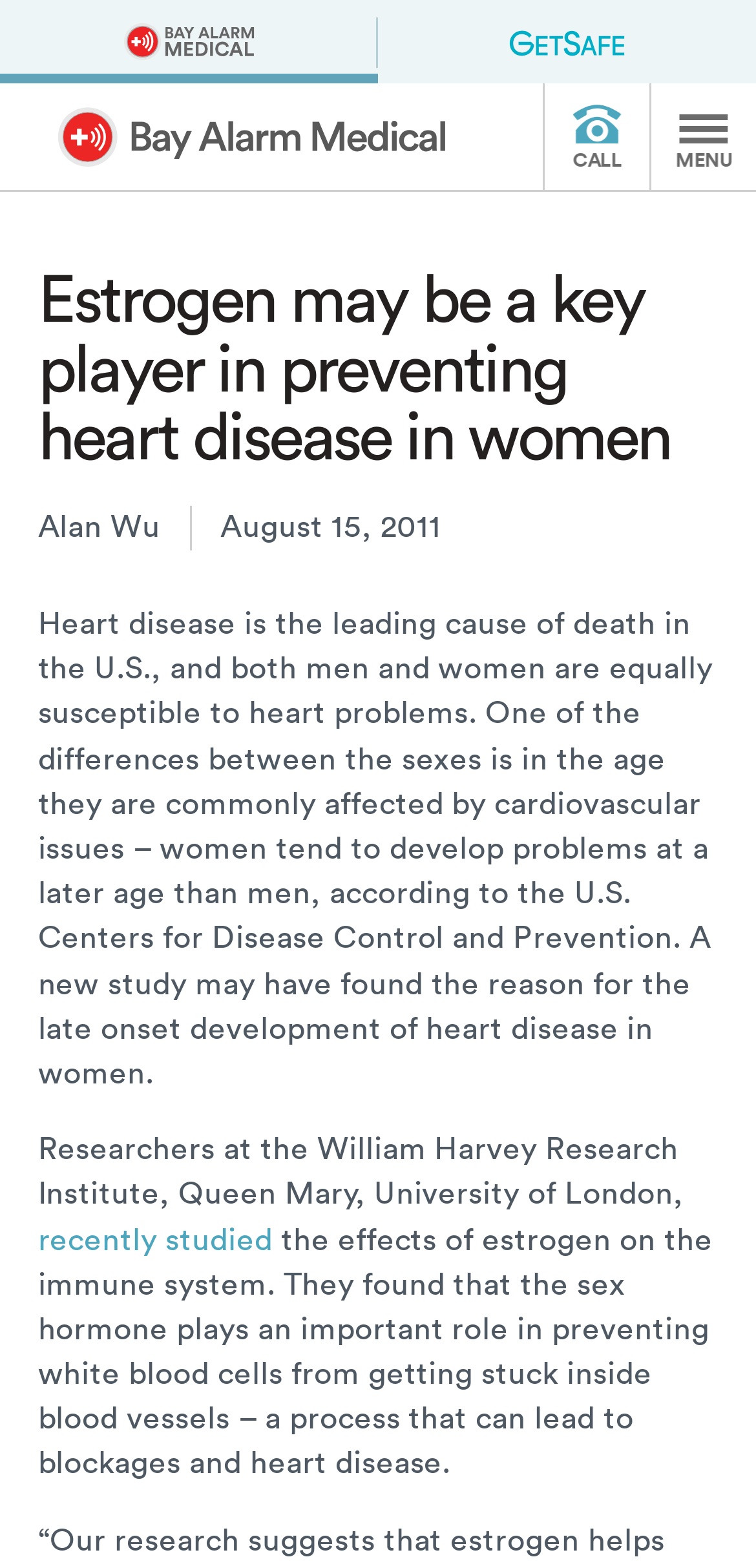What is the name of the institute where researchers studied the effects of estrogen?
Please craft a detailed and exhaustive response to the question.

The researchers who studied the effects of estrogen on the immune system are from the William Harvey Research Institute, Queen Mary, University of London.